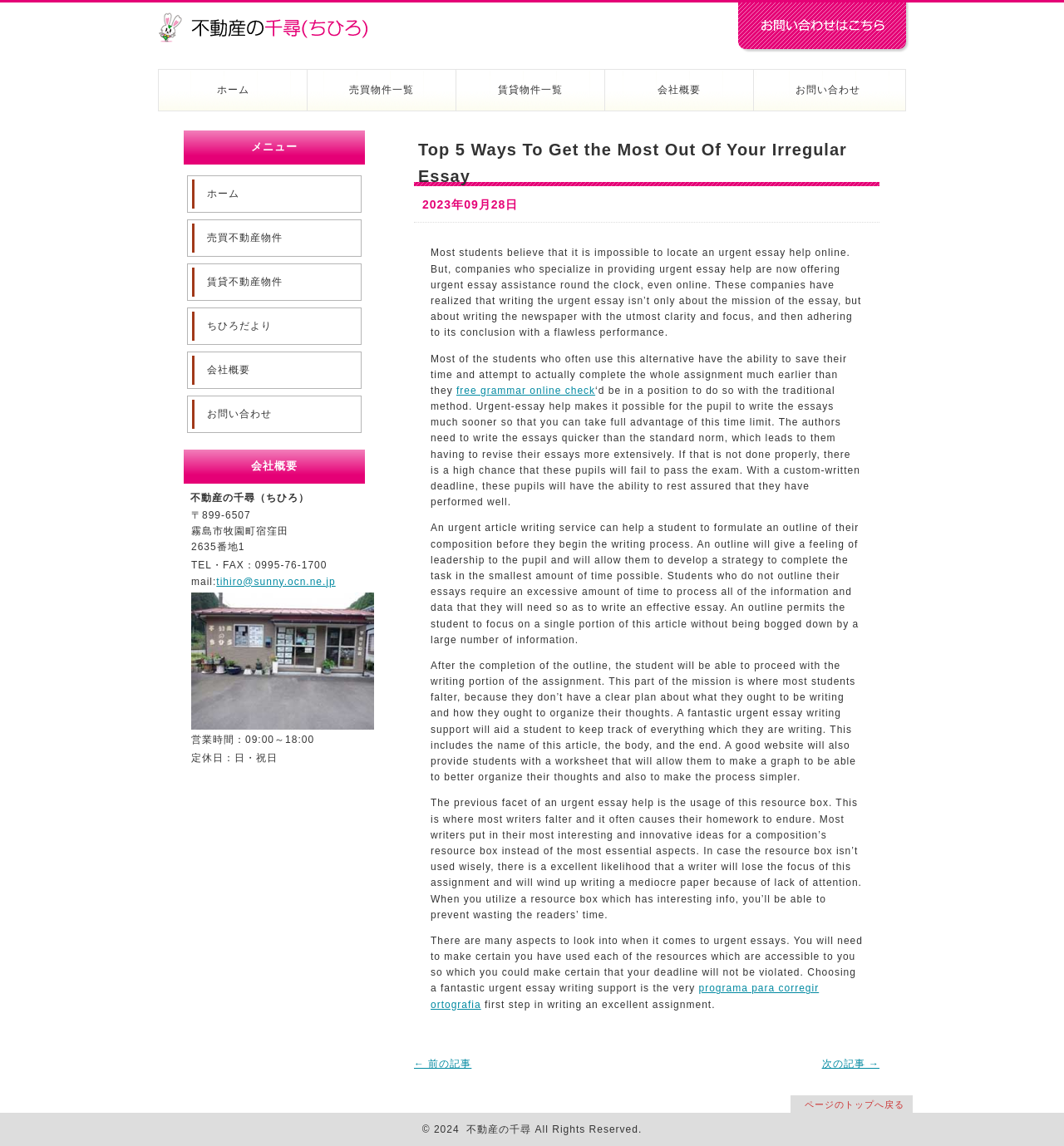Identify the bounding box coordinates of the area you need to click to perform the following instruction: "View company profile".

[0.568, 0.06, 0.708, 0.096]